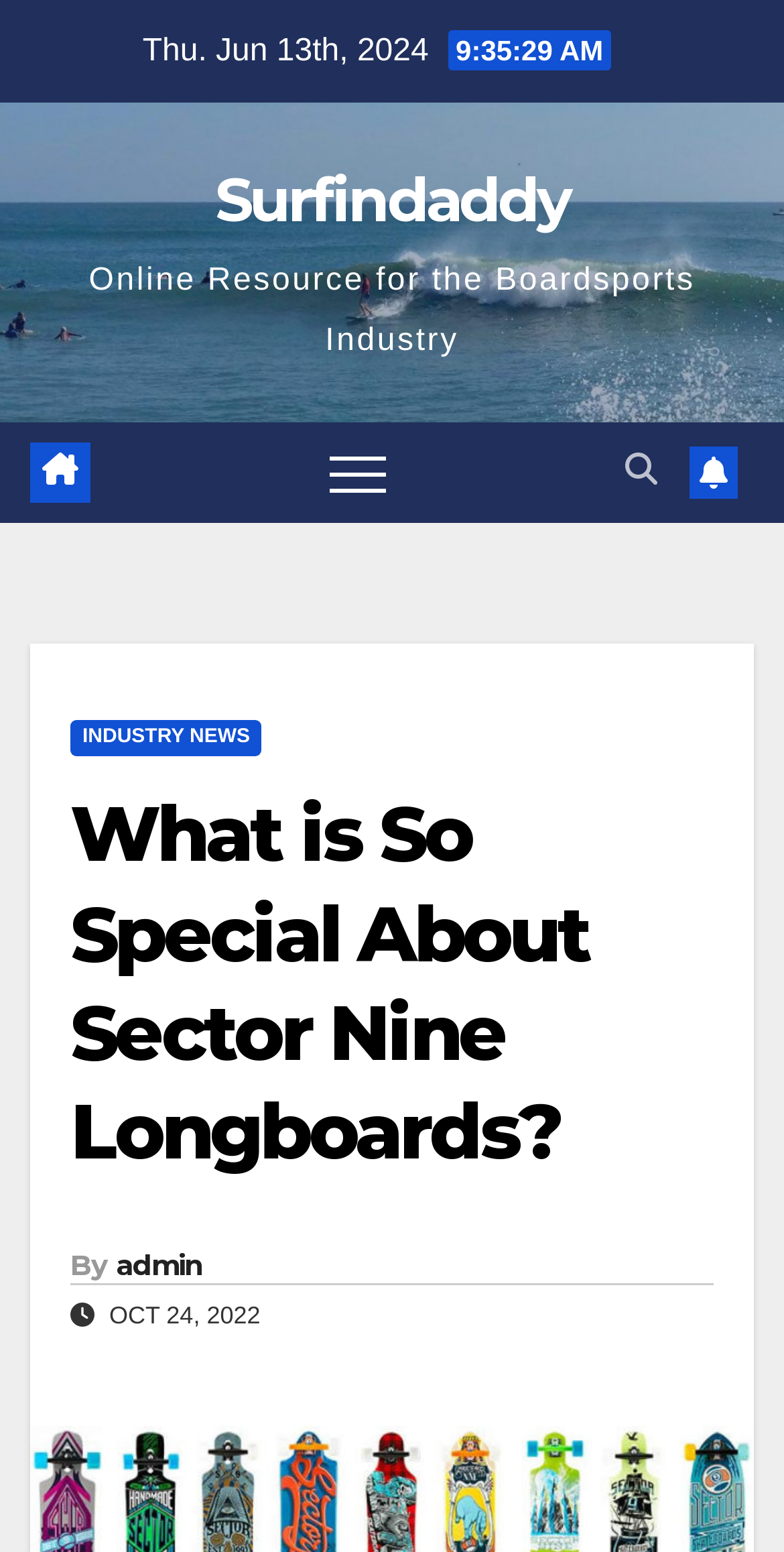Locate the bounding box for the described UI element: "Surfindaddy". Ensure the coordinates are four float numbers between 0 and 1, formatted as [left, top, right, bottom].

[0.274, 0.105, 0.726, 0.153]